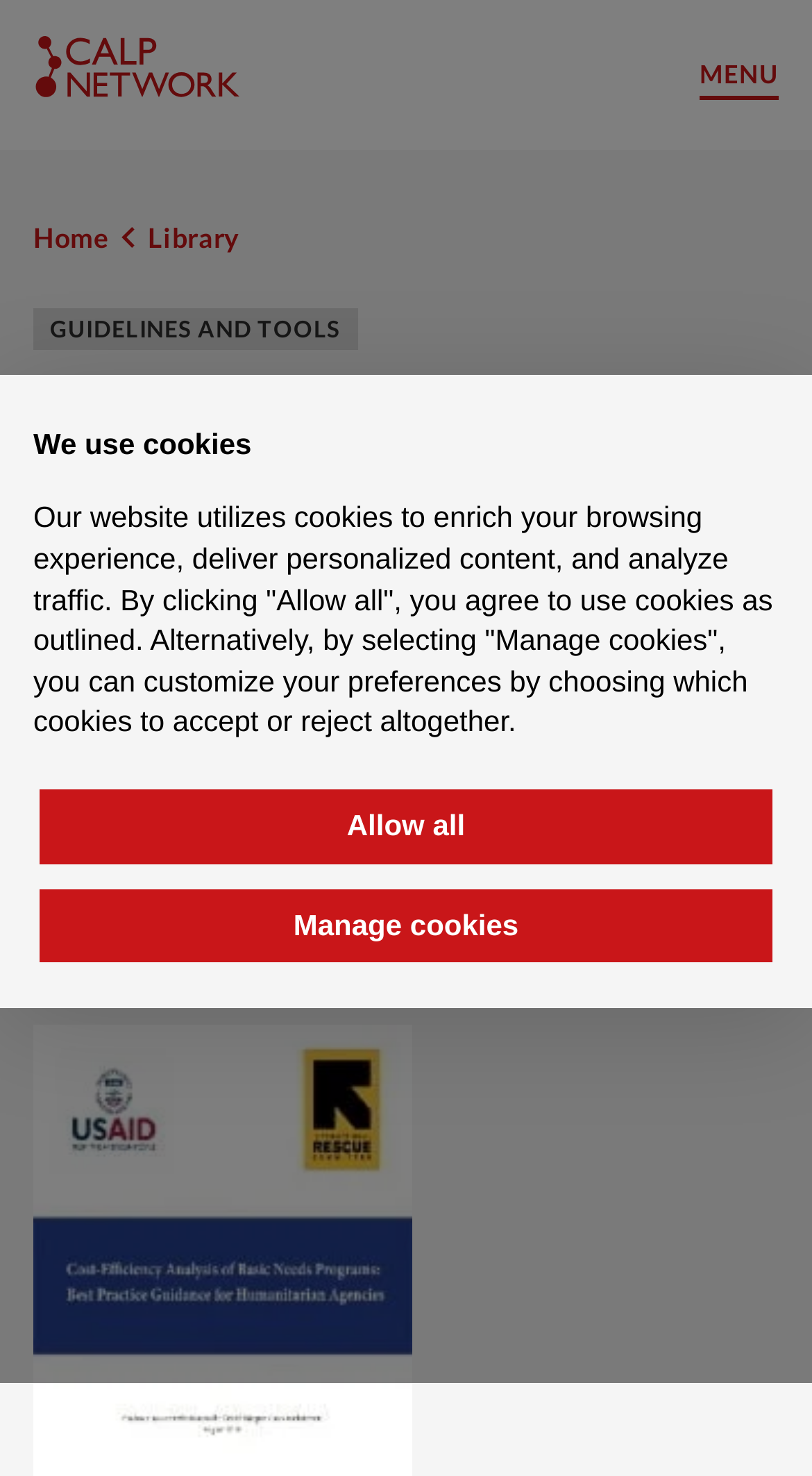Show the bounding box coordinates of the region that should be clicked to follow the instruction: "Open menu."

[0.862, 0.037, 0.959, 0.068]